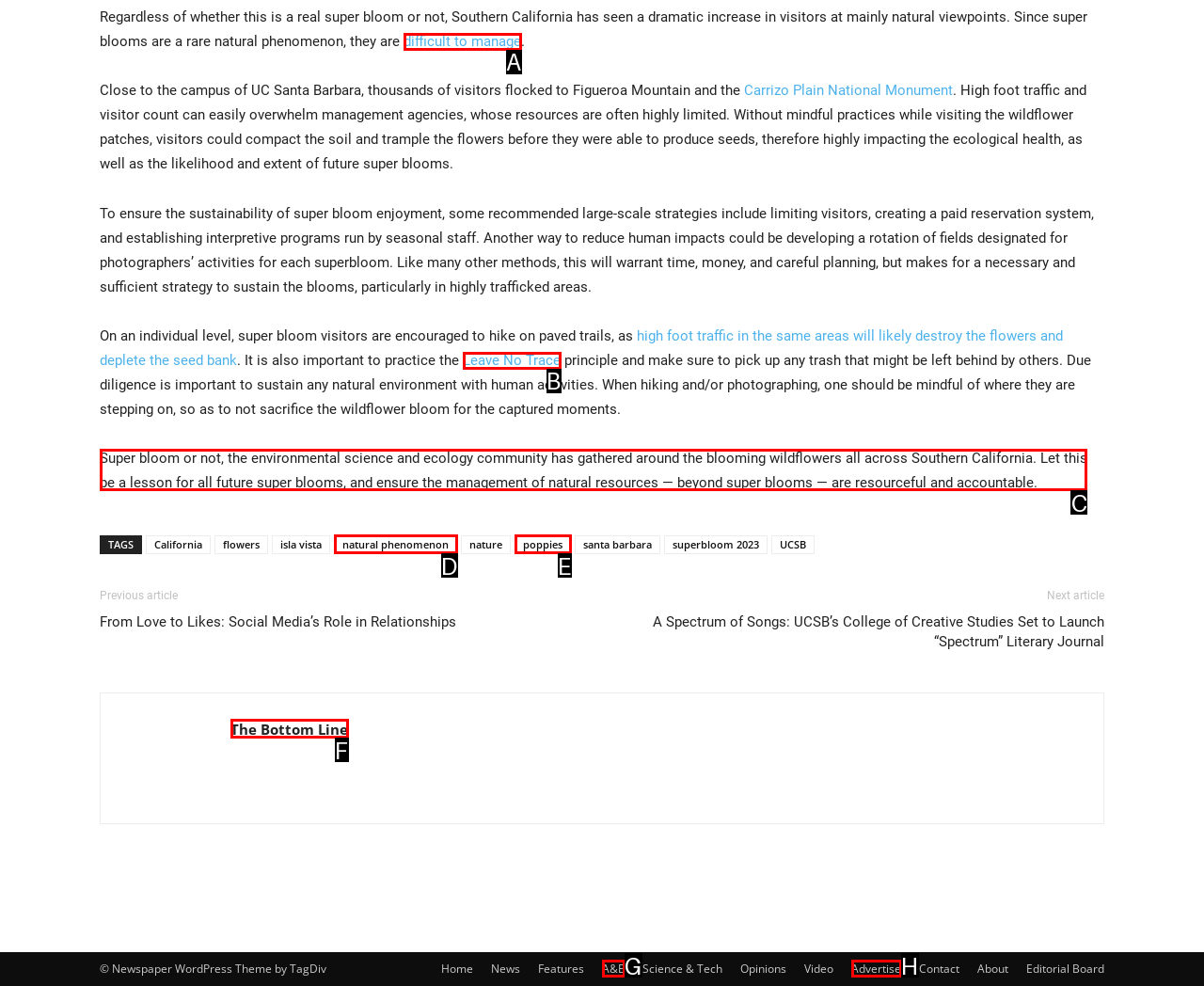Determine which HTML element to click on in order to complete the action: Read the article about 'Super bloom or not, the environmental science and ecology community has gathered around the blooming wildflowers all across Southern California'.
Reply with the letter of the selected option.

C